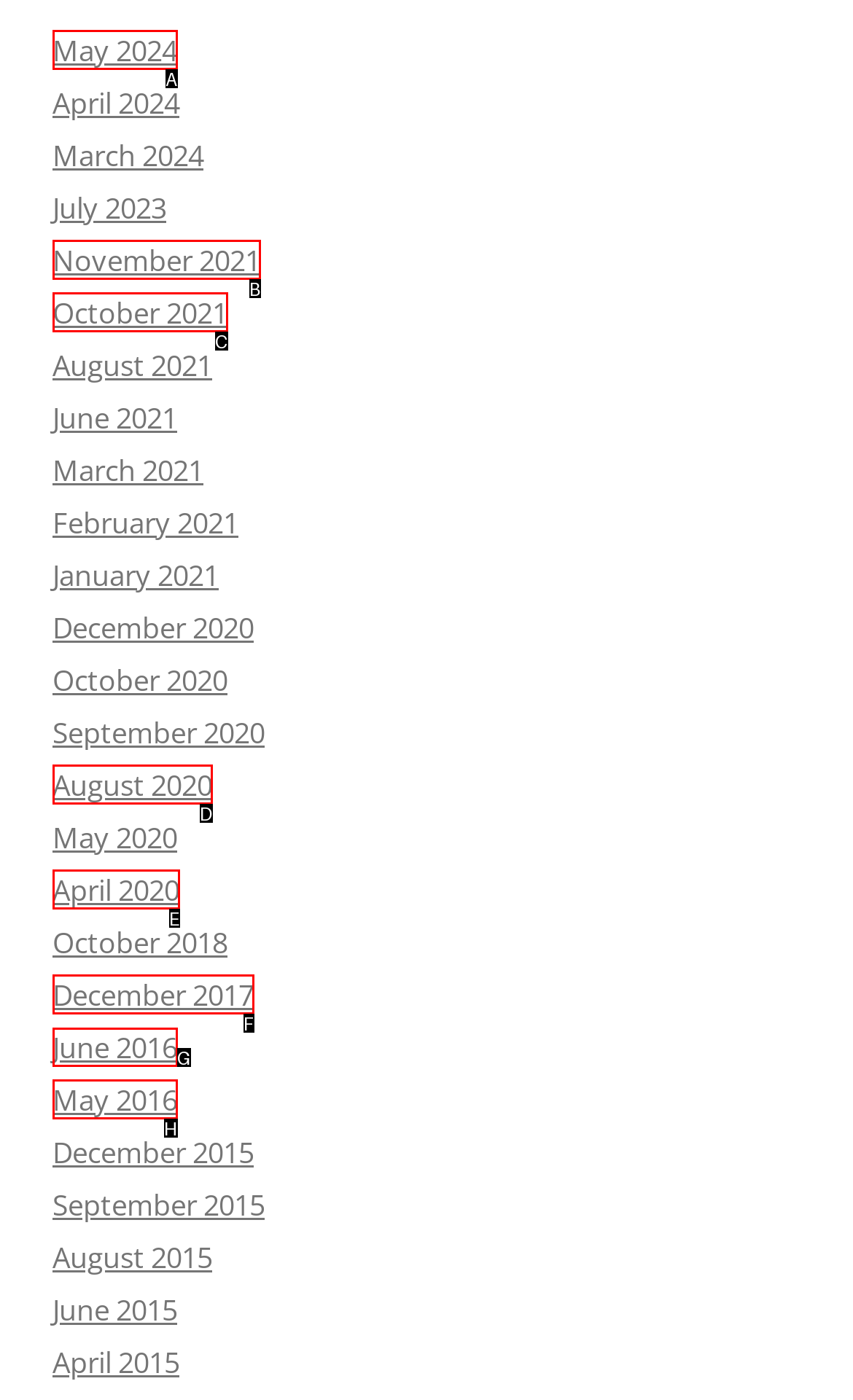For the instruction: check June 2016, which HTML element should be clicked?
Respond with the letter of the appropriate option from the choices given.

G